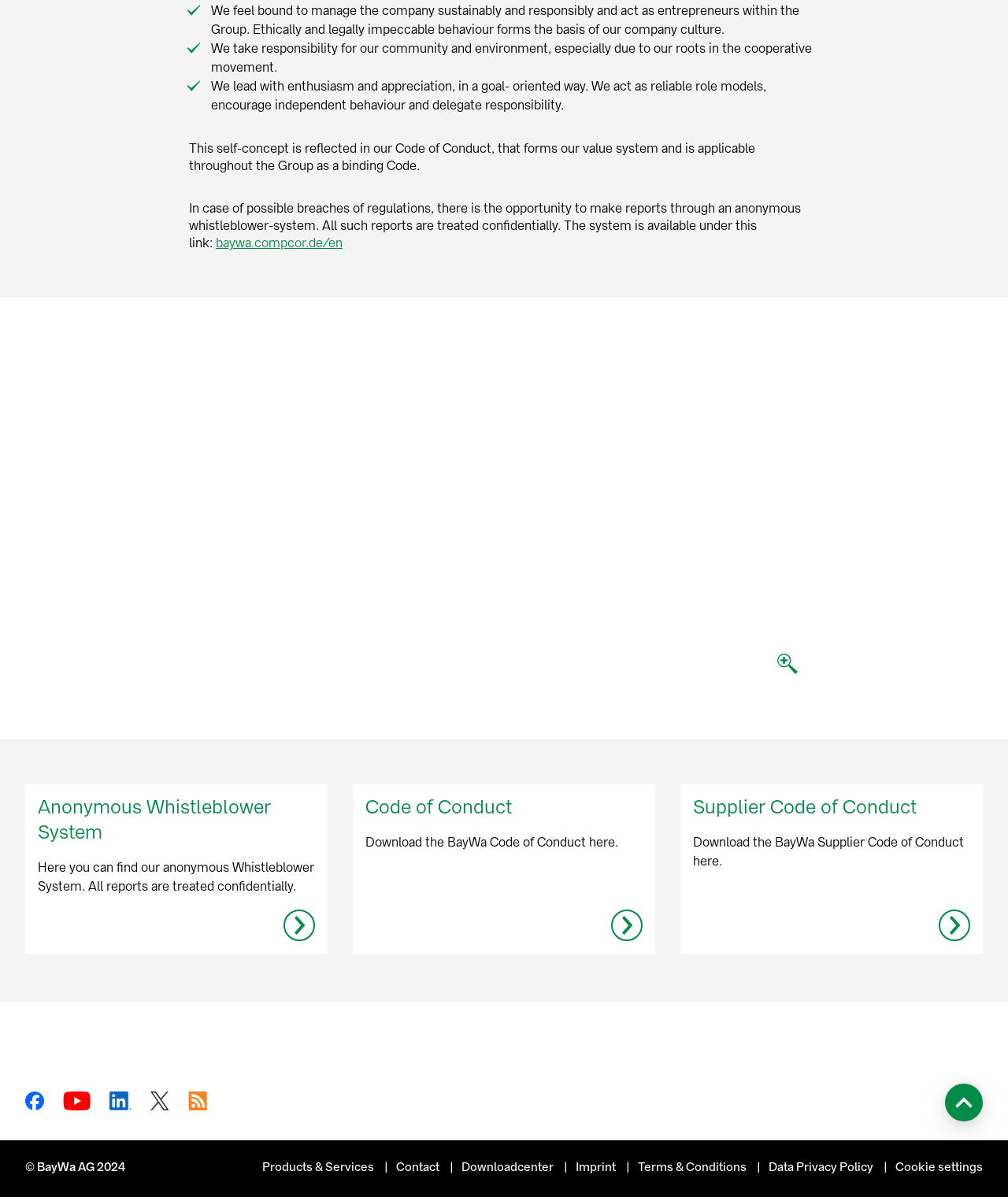Provide the bounding box coordinates for the specified HTML element described in this description: "title="Twitter"". The coordinates should be four float numbers ranging from 0 to 1, in the format [left, top, right, bottom].

[0.149, 0.912, 0.168, 0.93]